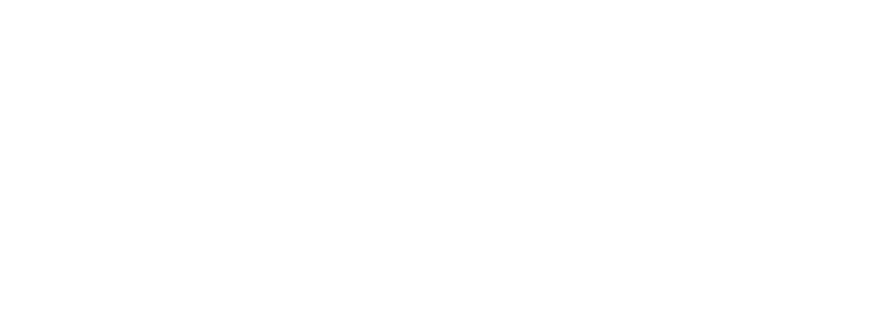What time of day is depicted in the image?
Please look at the screenshot and answer in one word or a short phrase.

evening